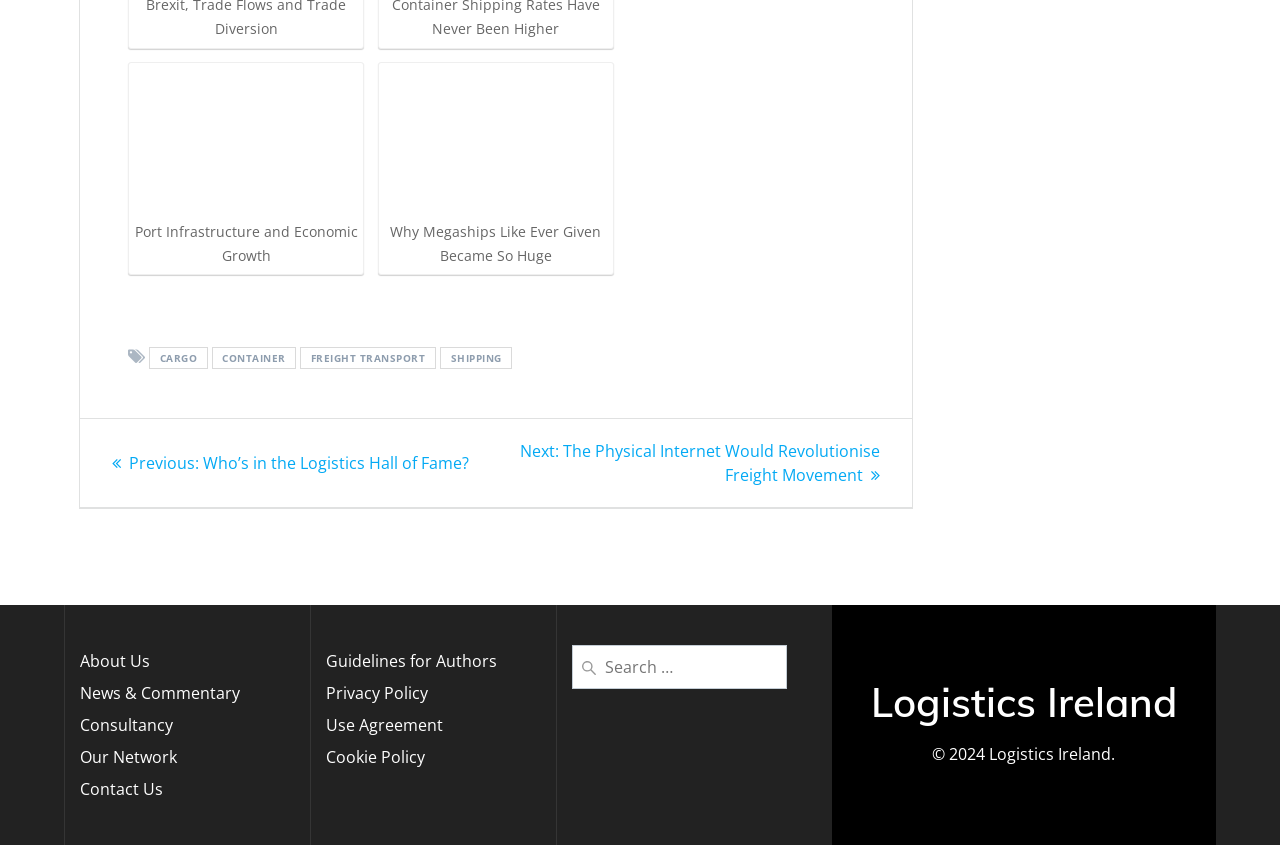Please predict the bounding box coordinates of the element's region where a click is necessary to complete the following instruction: "Search for something". The coordinates should be represented by four float numbers between 0 and 1, i.e., [left, top, right, bottom].

[0.447, 0.763, 0.615, 0.816]